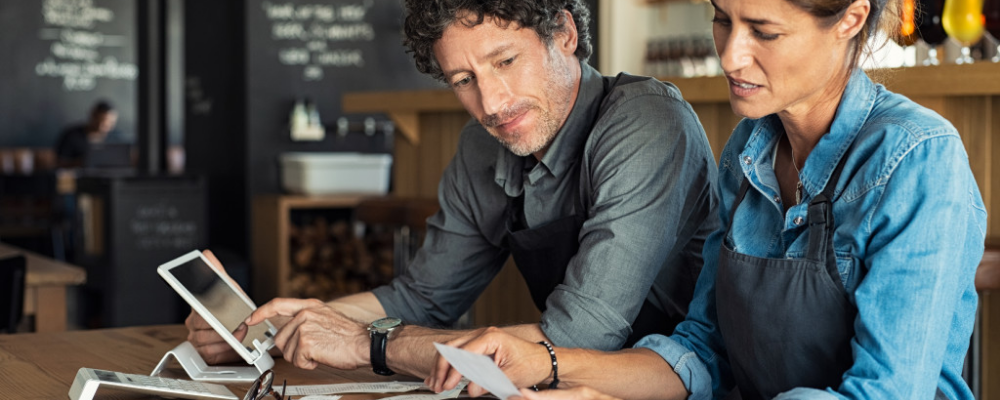Using the details in the image, give a detailed response to the question below:
What is the woman wearing?

The caption describes the woman as 'wearing a denim shirt and an apron', indicating that she has a professional attire suitable for a business setting.